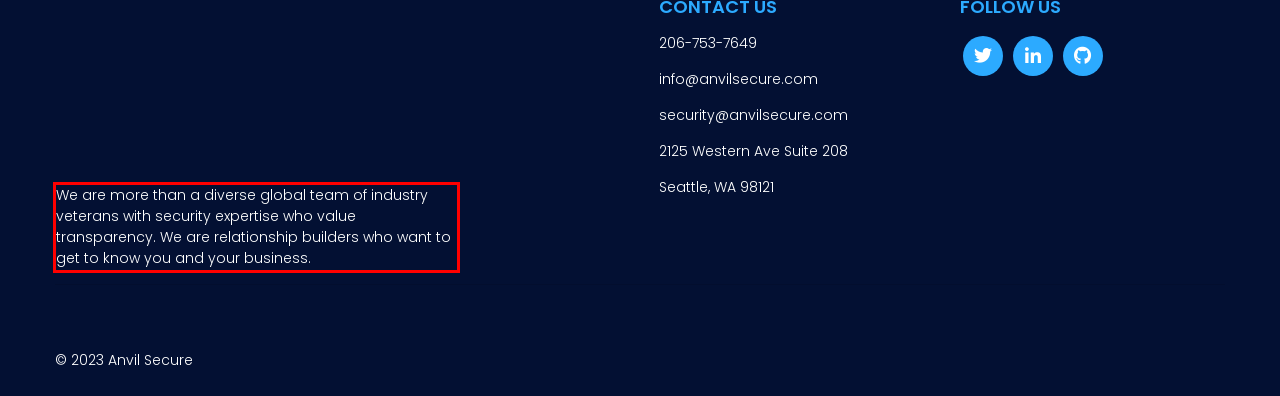Using the provided webpage screenshot, recognize the text content in the area marked by the red bounding box.

We are more than a diverse global team of industry veterans with security expertise who value transparency. We are relationship builders who want to get to know you and your business.